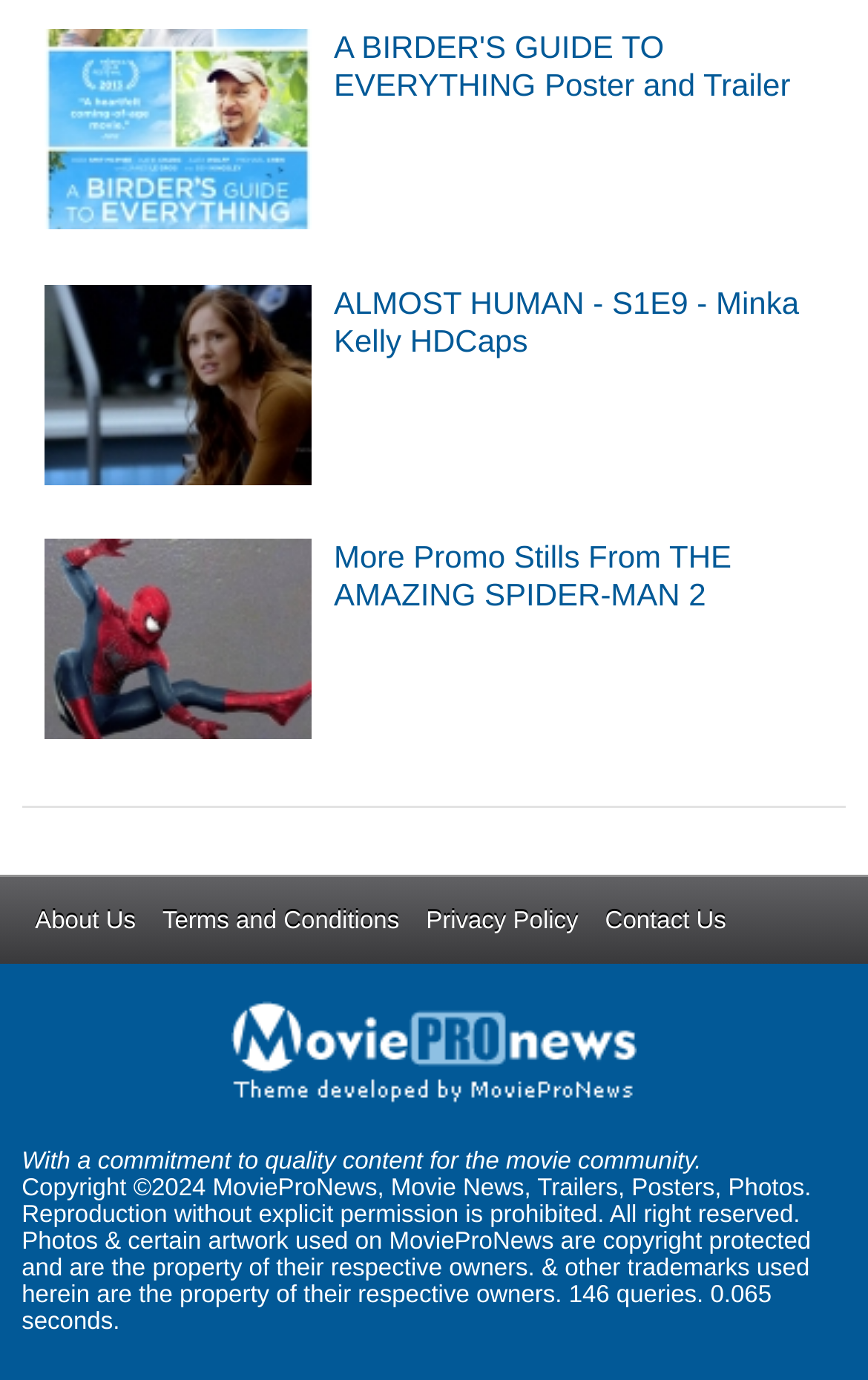Find and provide the bounding box coordinates for the UI element described here: "Privacy Policy". The coordinates should be given as four float numbers between 0 and 1: [left, top, right, bottom].

[0.491, 0.657, 0.666, 0.676]